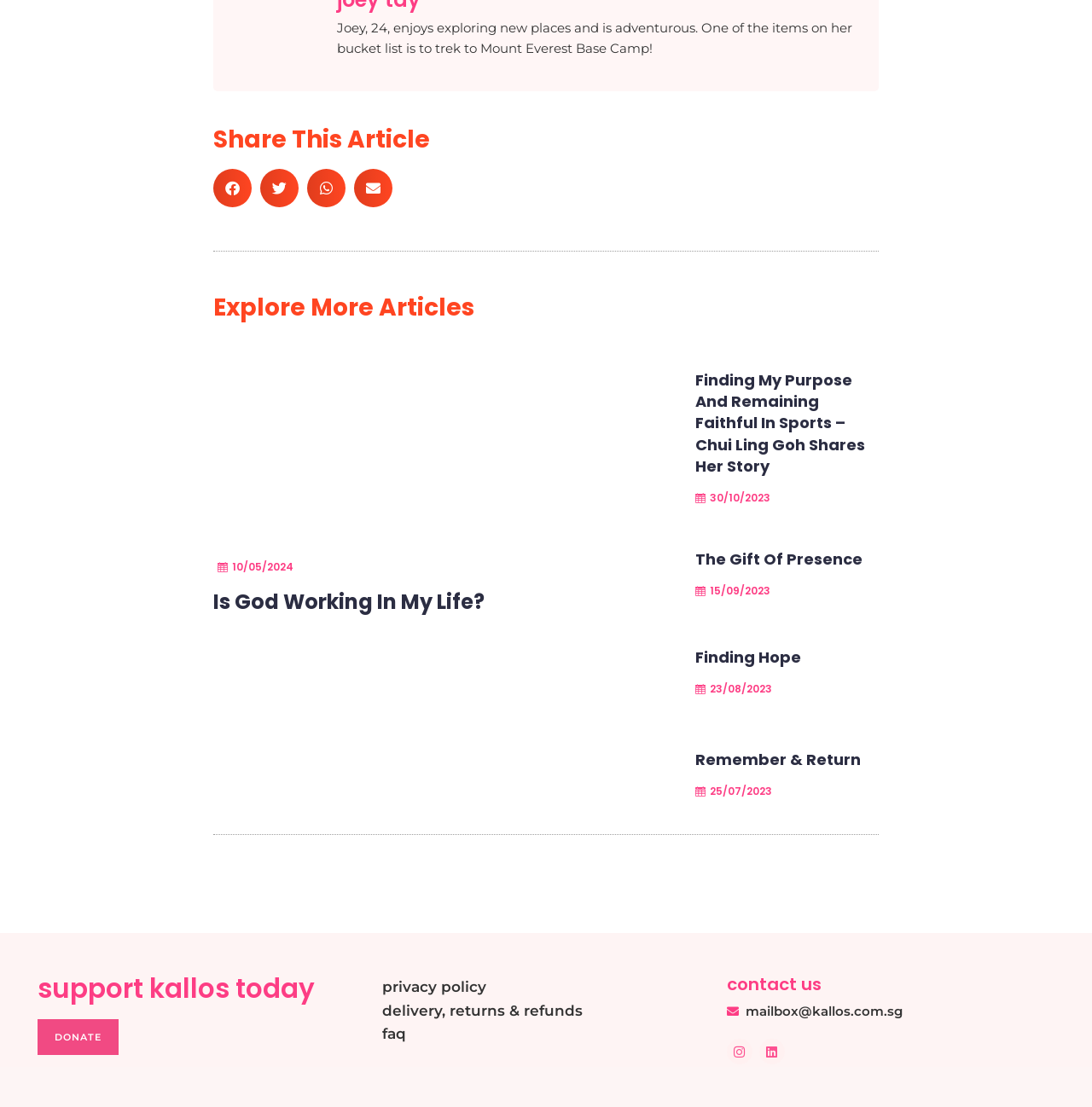Provide the bounding box coordinates of the HTML element this sentence describes: "aria-label="Share on facebook"". The bounding box coordinates consist of four float numbers between 0 and 1, i.e., [left, top, right, bottom].

[0.195, 0.153, 0.23, 0.187]